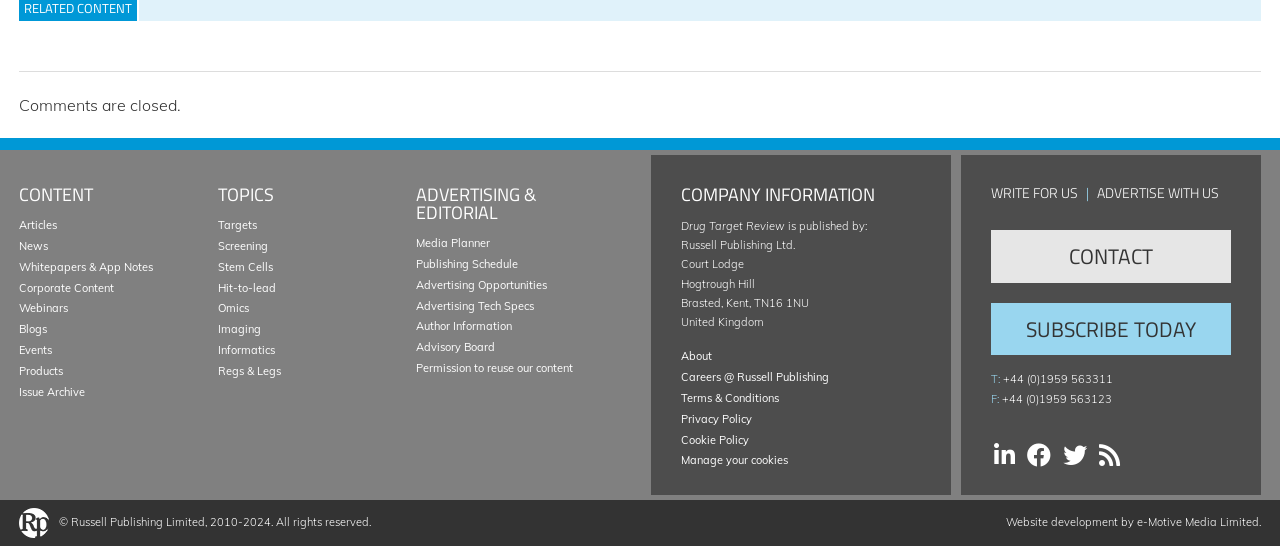Point out the bounding box coordinates of the section to click in order to follow this instruction: "Learn about the company".

[0.532, 0.639, 0.556, 0.665]